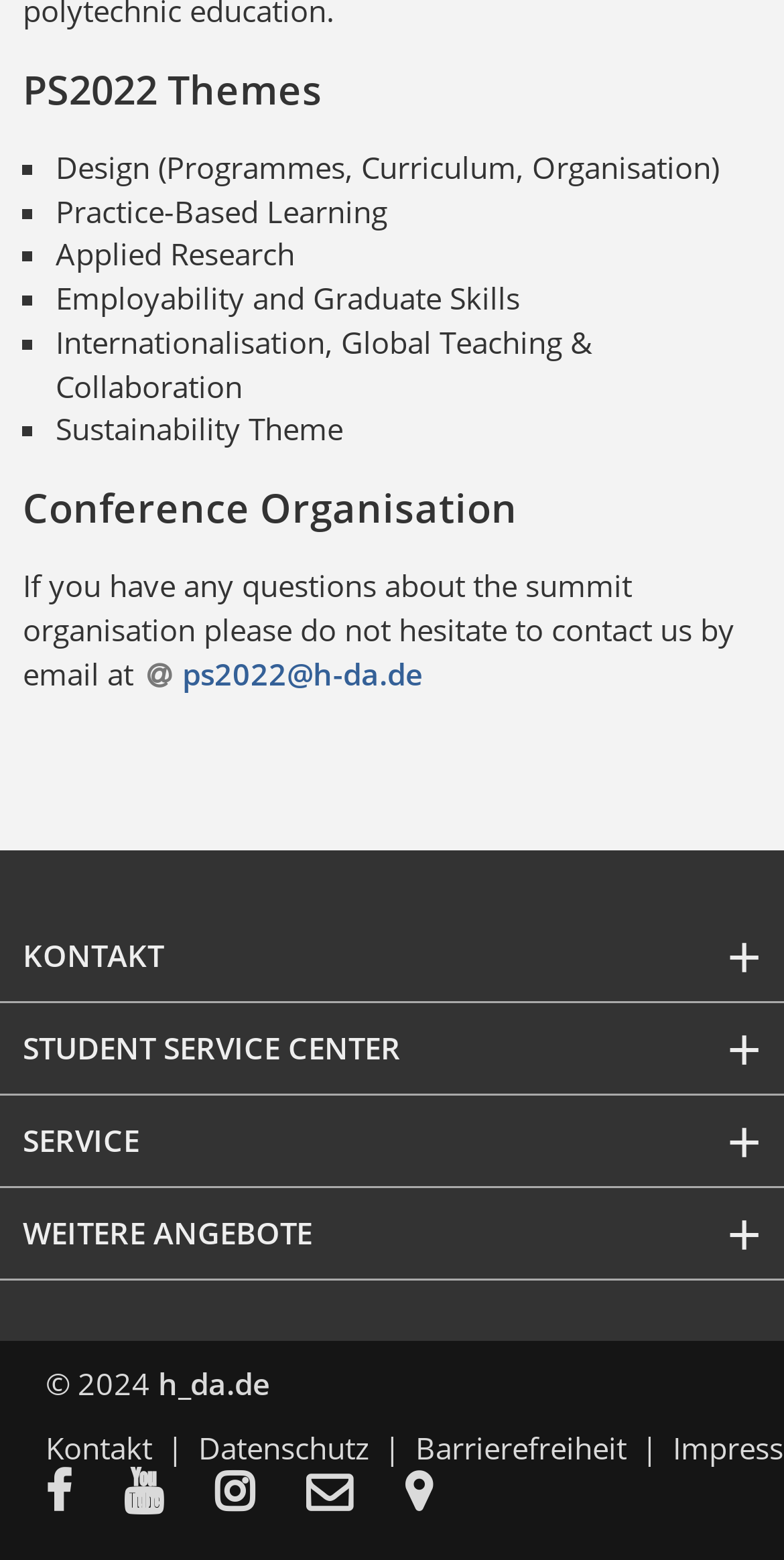Locate the bounding box coordinates of the area where you should click to accomplish the instruction: "Click the Datenschutz link".

[0.253, 0.916, 0.529, 0.941]